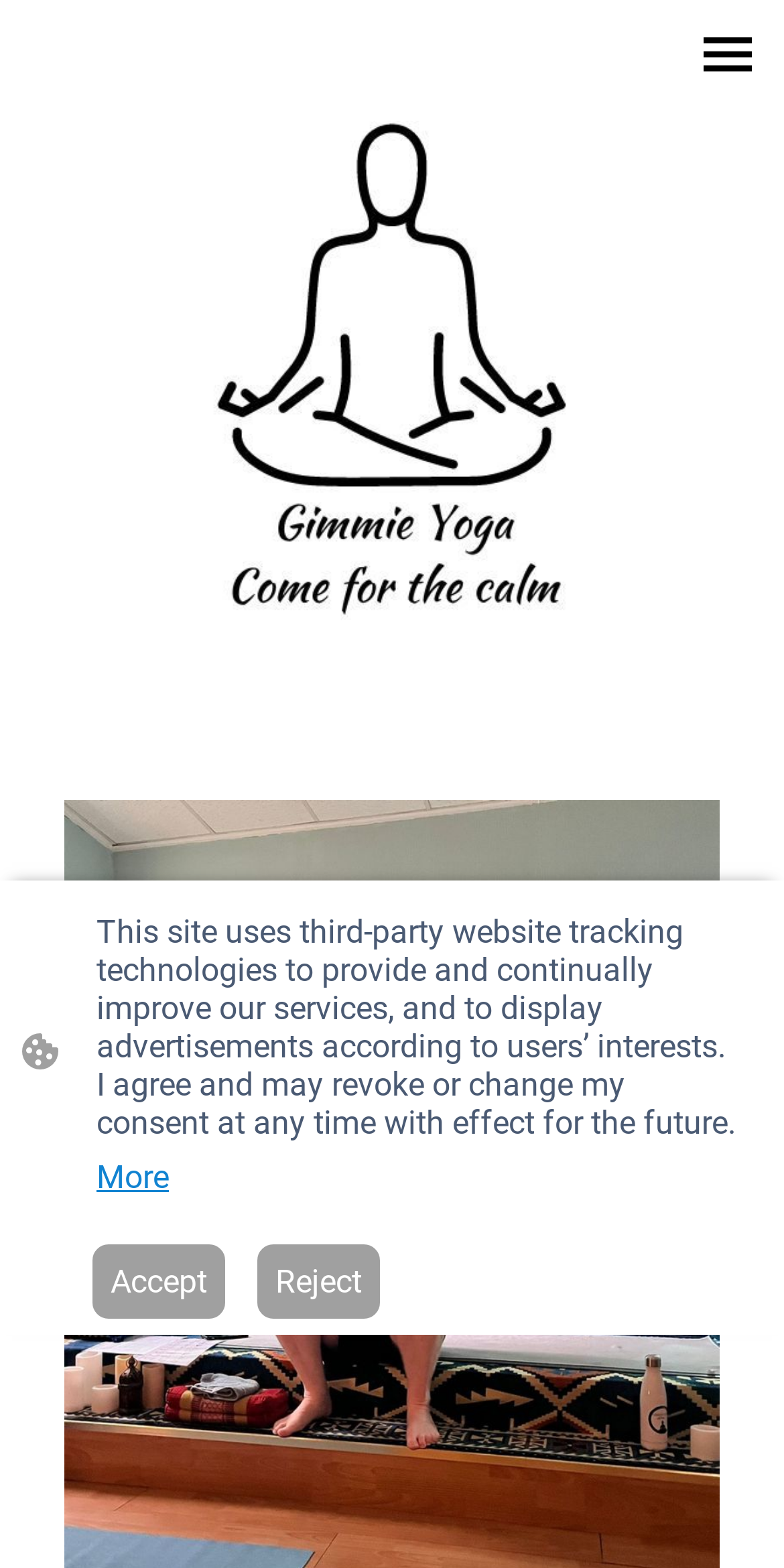Identify the bounding box for the described UI element. Provide the coordinates in (top-left x, top-left y, bottom-right x, bottom-right y) format with values ranging from 0 to 1: Accept

[0.118, 0.794, 0.287, 0.841]